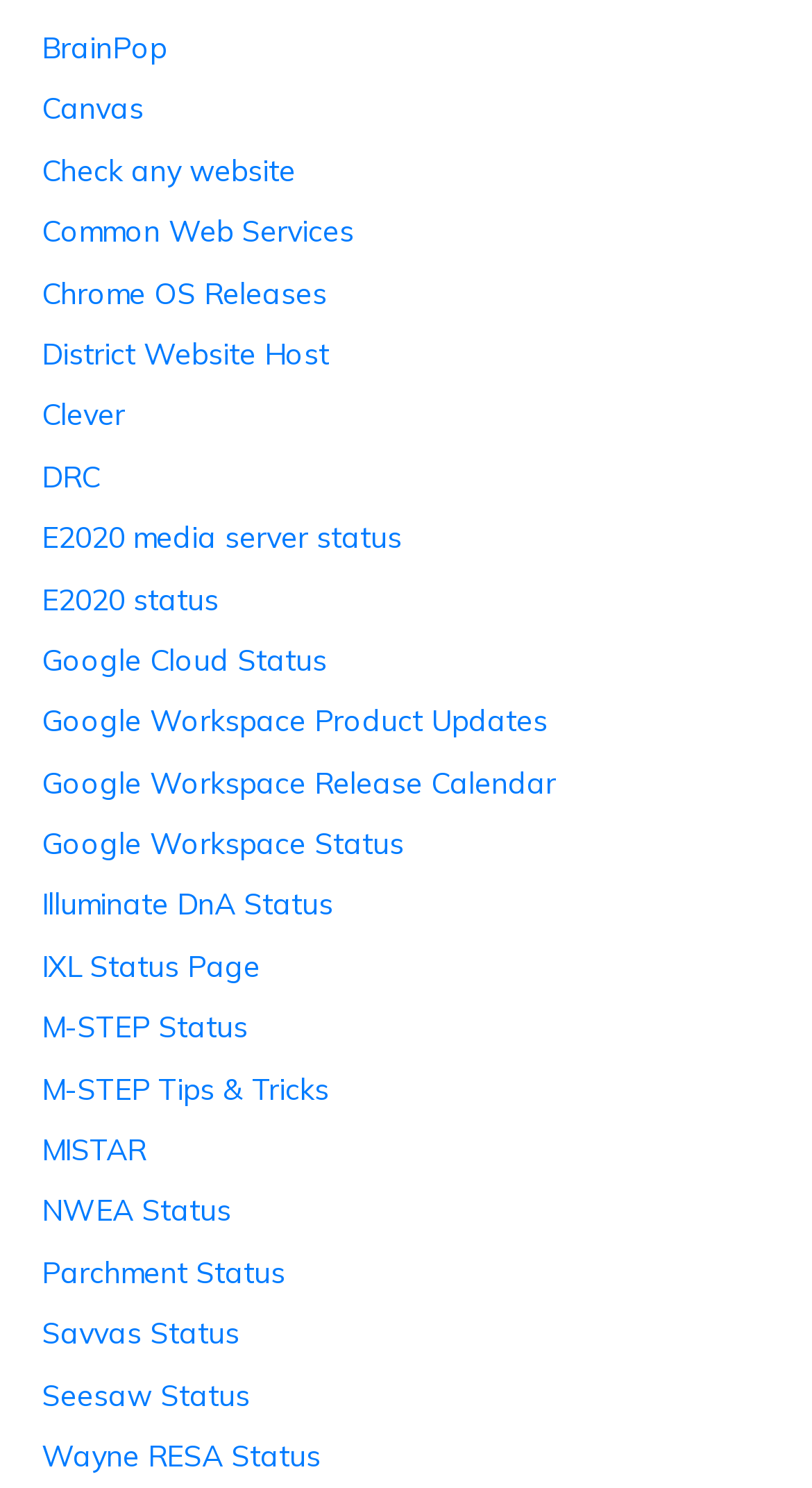Could you locate the bounding box coordinates for the section that should be clicked to accomplish this task: "Check E2020 media server status".

[0.051, 0.347, 0.949, 0.377]